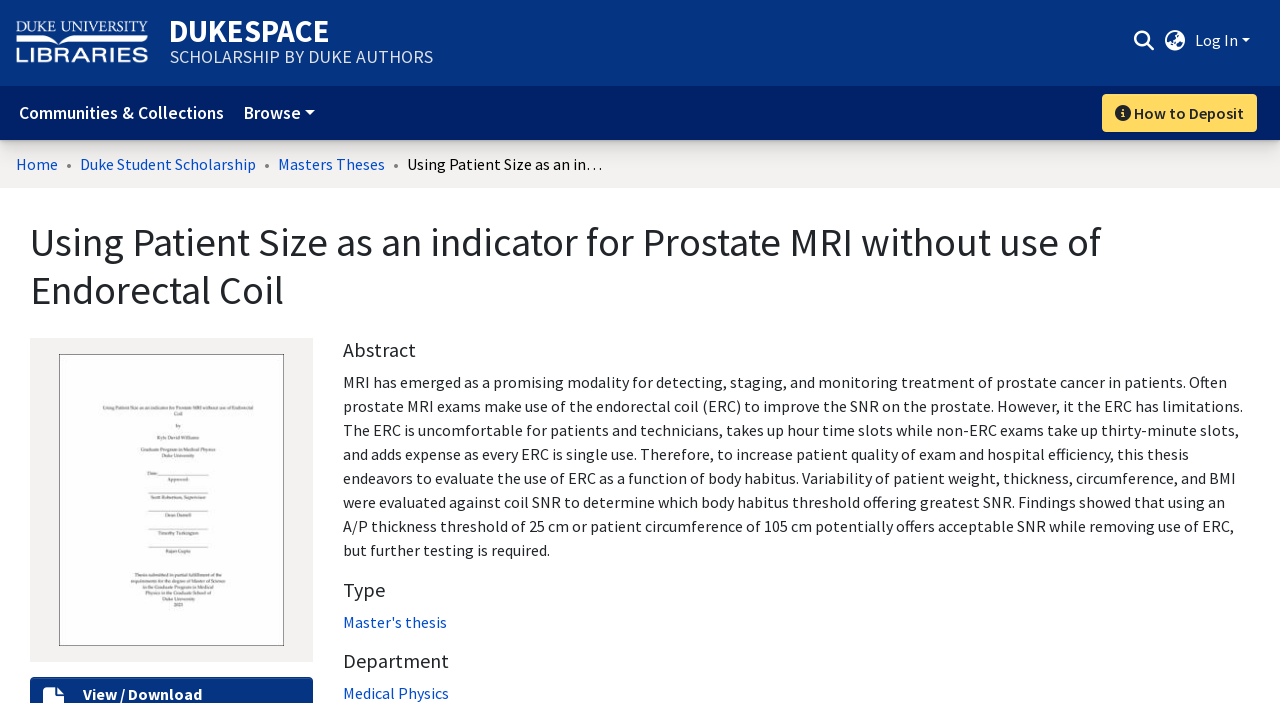Determine the bounding box coordinates for the area that should be clicked to carry out the following instruction: "Log in".

[0.932, 0.043, 0.978, 0.071]